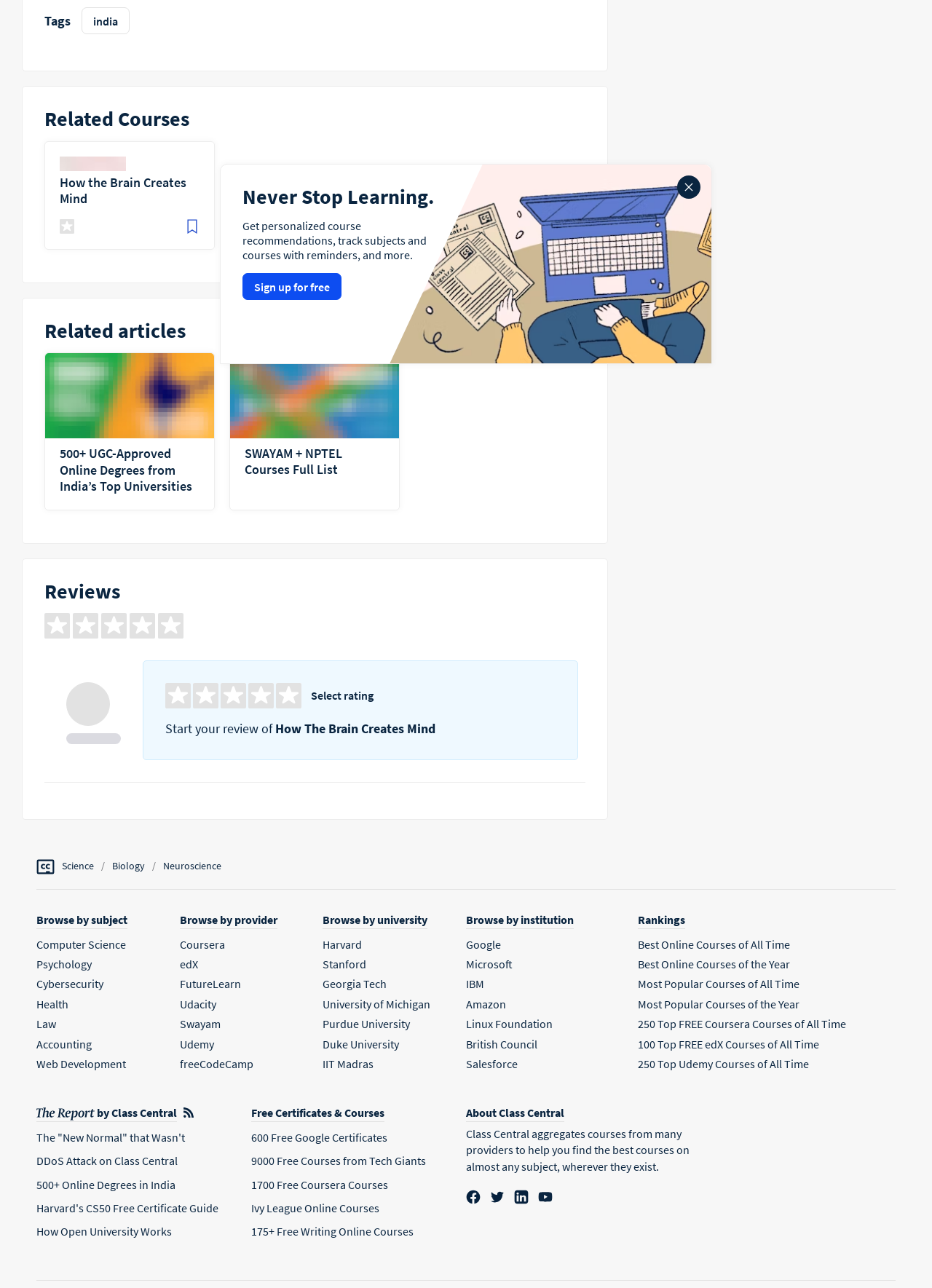Answer the following inquiry with a single word or phrase:
What are the categories to browse courses?

Subject, provider, university, institution